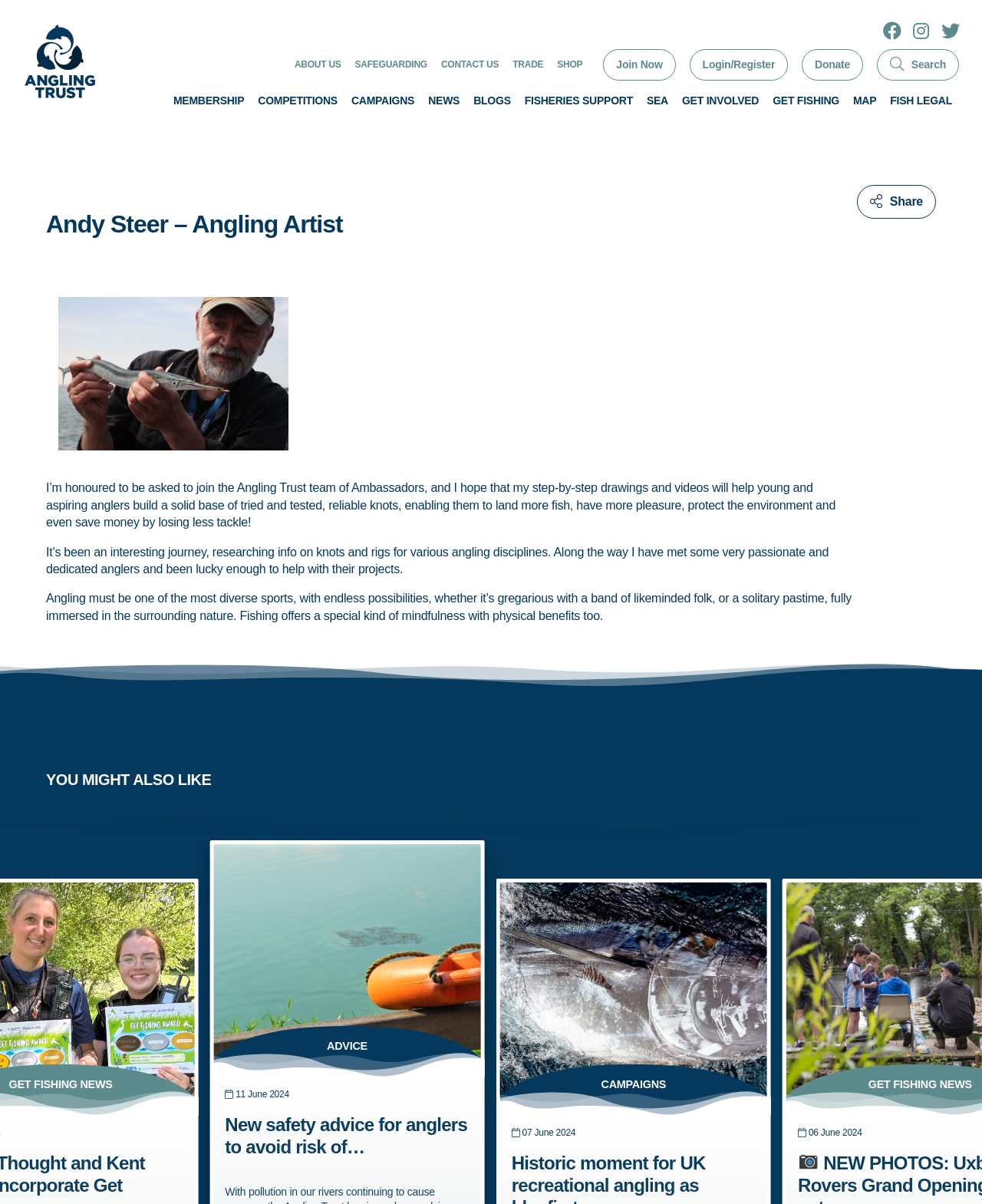Please locate the UI element described by "Discounts for Clubs and Fisheries" and provide its bounding box coordinates.

[0.606, 0.023, 0.905, 0.037]